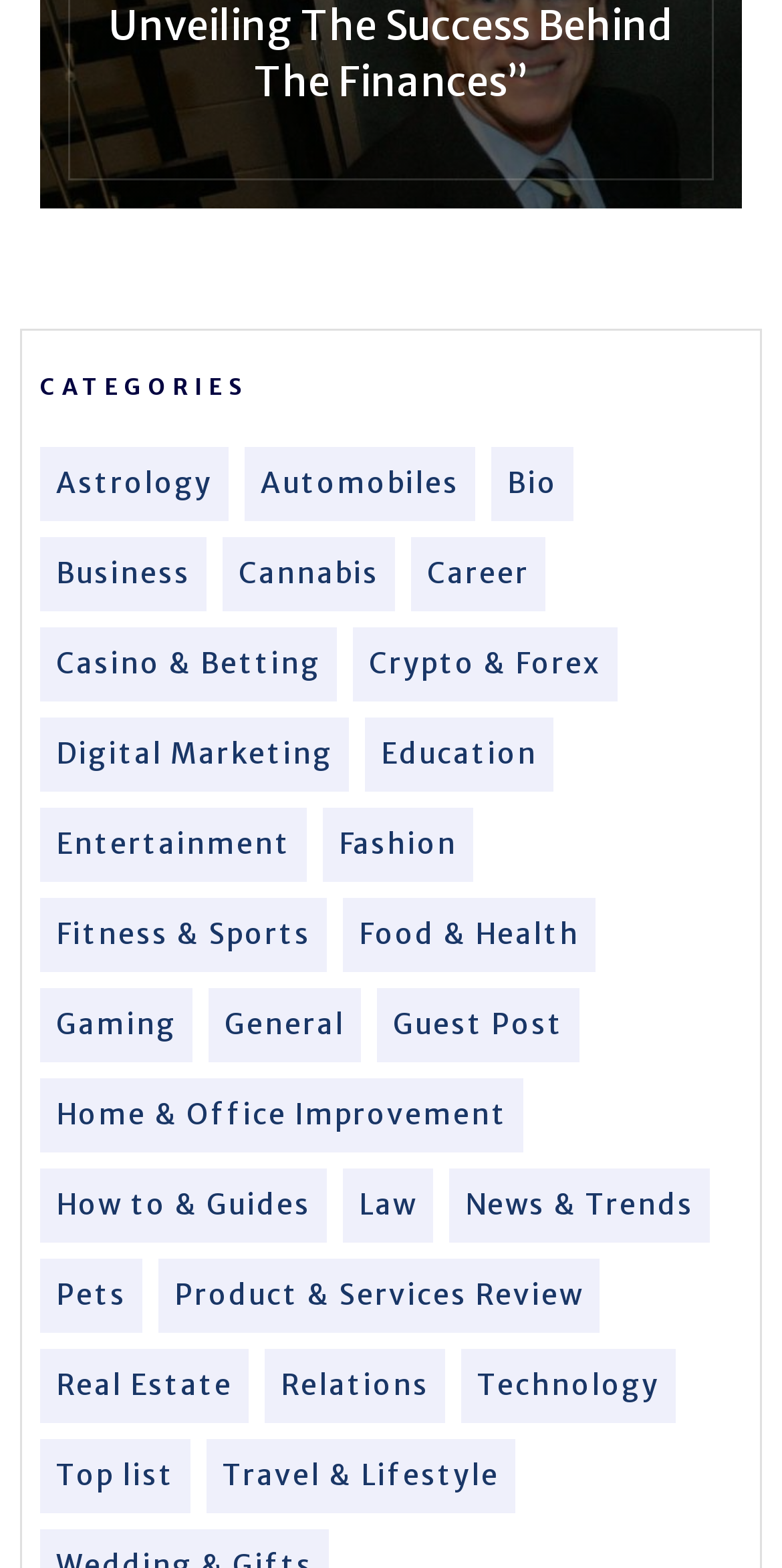Please provide the bounding box coordinate of the region that matches the element description: Matthew Elias. Coordinates should be in the format (top-left x, top-left y, bottom-right x, bottom-right y) and all values should be between 0 and 1.

None